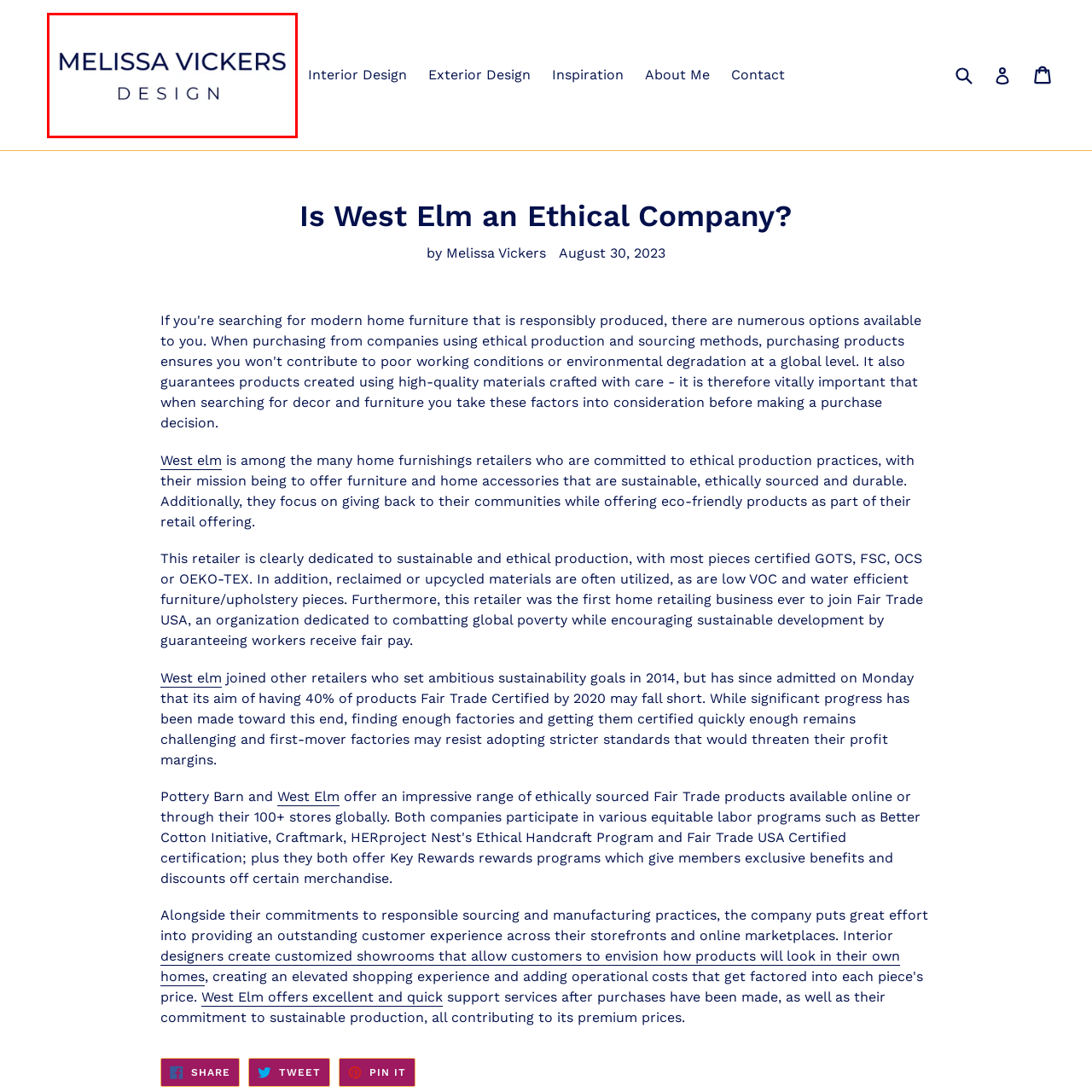Observe the content highlighted by the red box and supply a one-word or short phrase answer to the question: What is the profession associated with Melissa Vickers' brand?

interior design